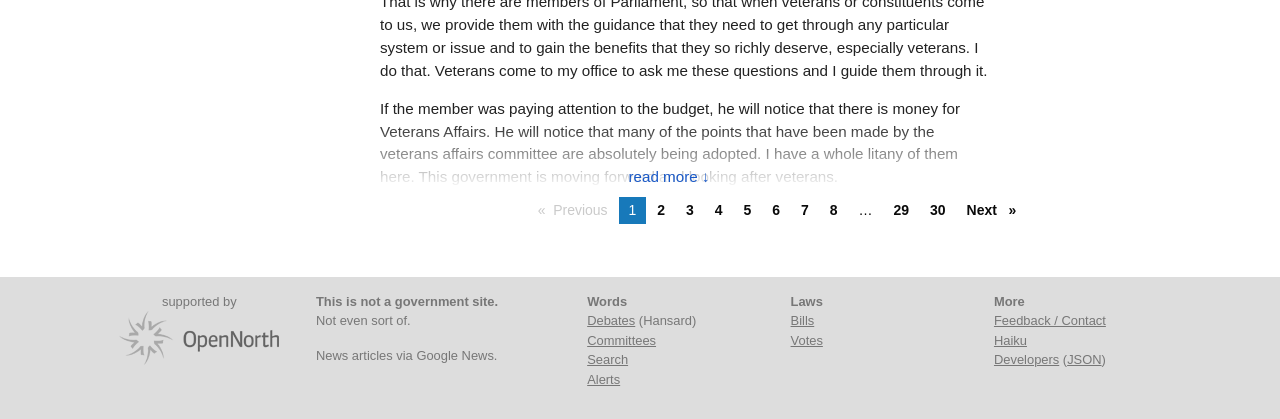Use a single word or phrase to answer the following:
How many static text elements are there on this webpage?

14